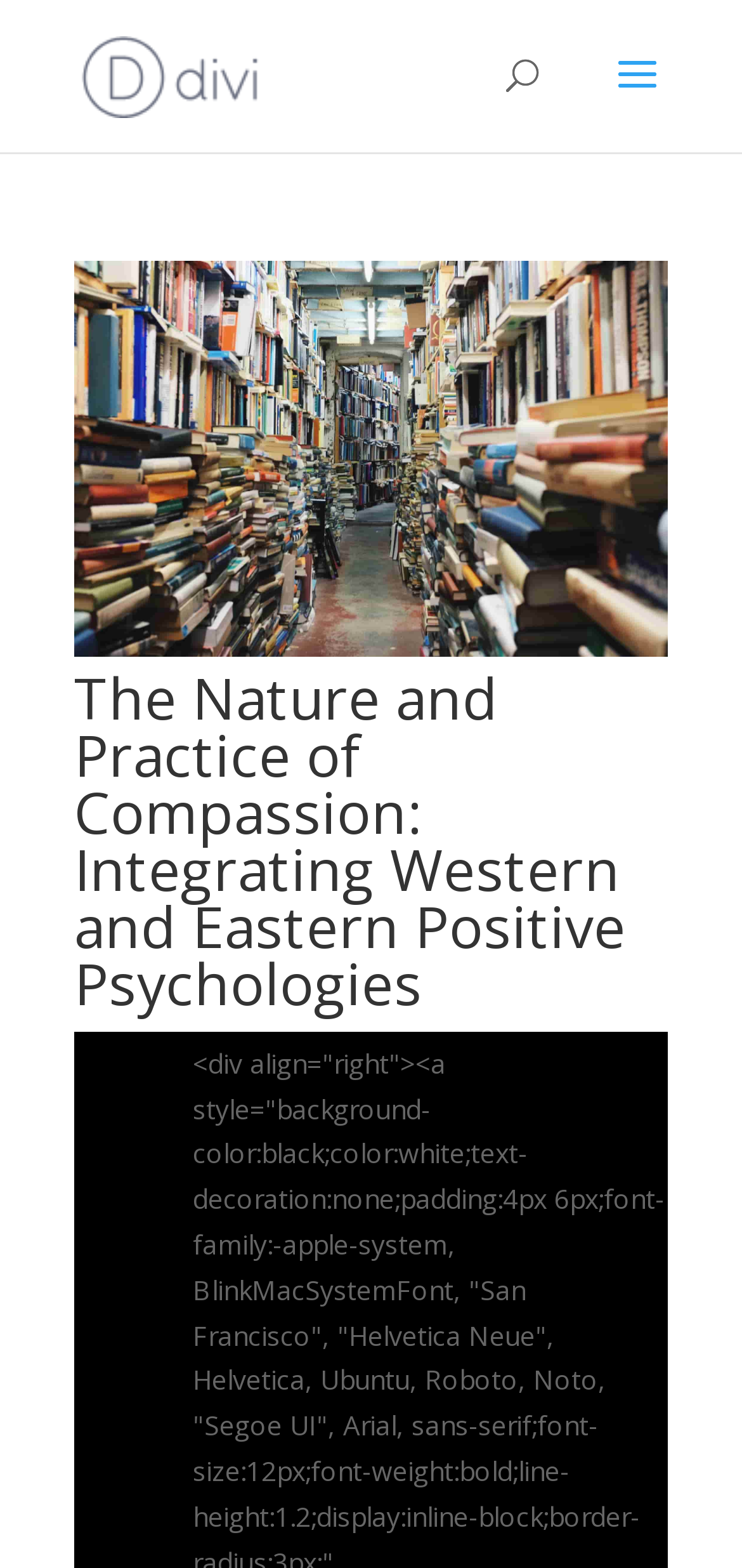Find the bounding box of the element with the following description: "alt="Dr. Paul Wong"". The coordinates must be four float numbers between 0 and 1, formatted as [left, top, right, bottom].

[0.11, 0.035, 0.349, 0.058]